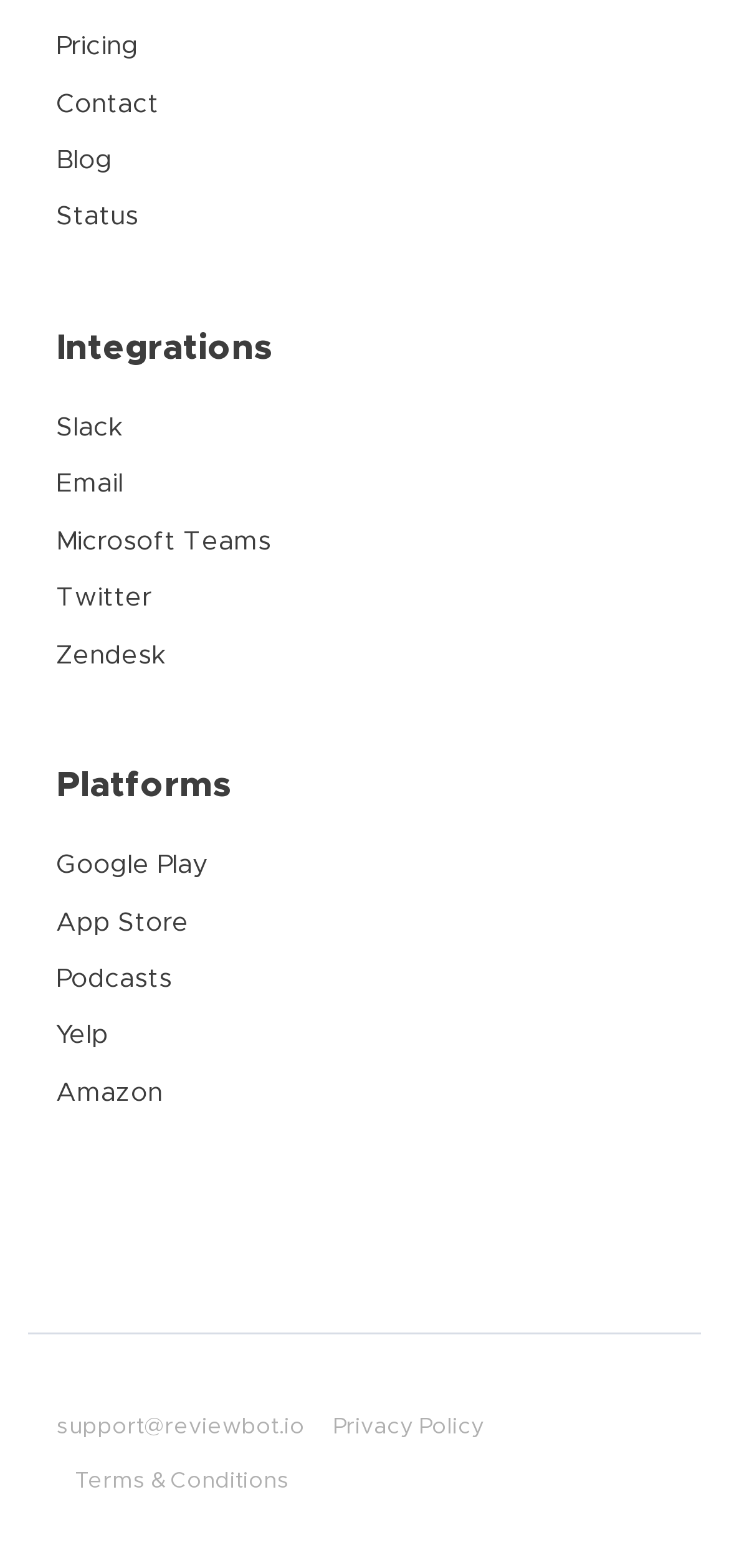Respond with a single word or phrase to the following question: What is the email address for support?

support@reviewbot.io